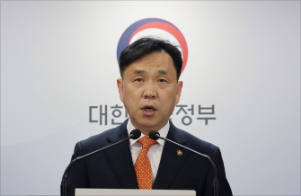How much financial assistance is planned by the government?
Please use the image to deliver a detailed and complete answer.

According to the caption, the government has planned significant financial assistance measures totaling 40 trillion won over three years to support selected companies.